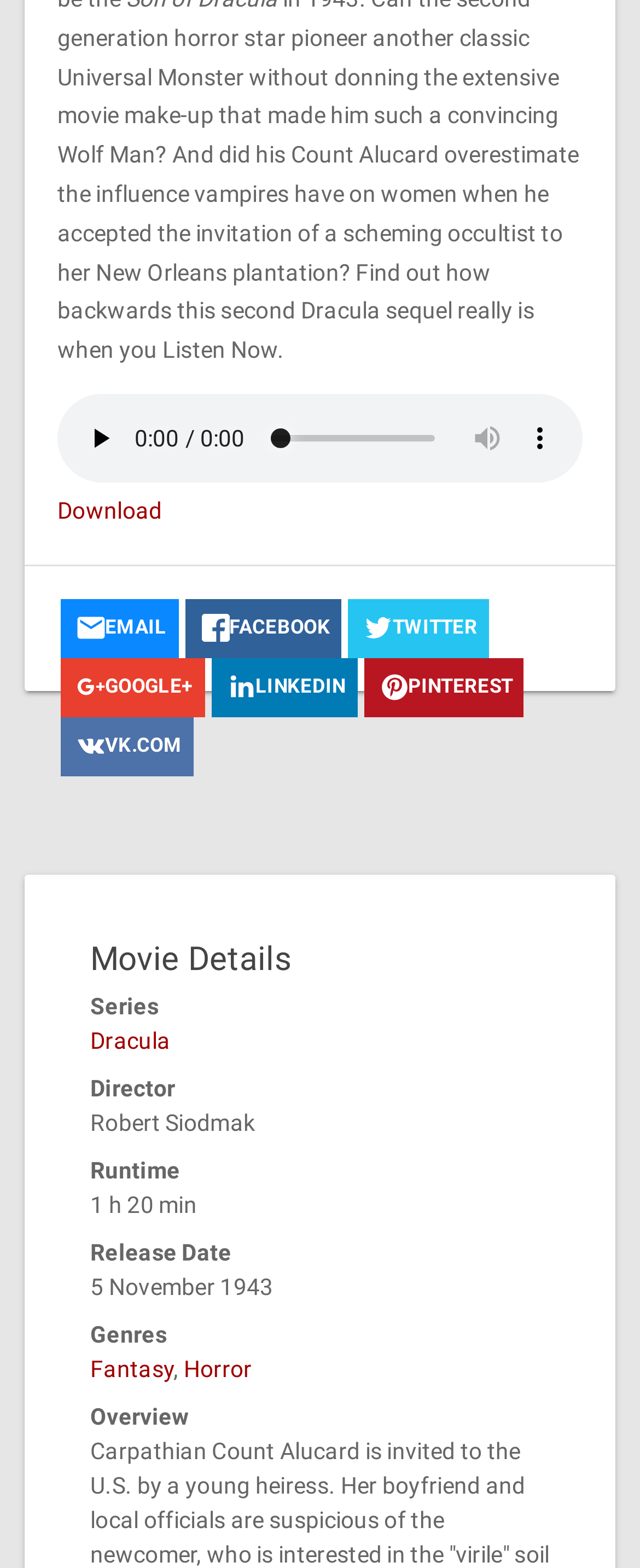Please provide a brief answer to the following inquiry using a single word or phrase:
What is the movie series?

Dracula